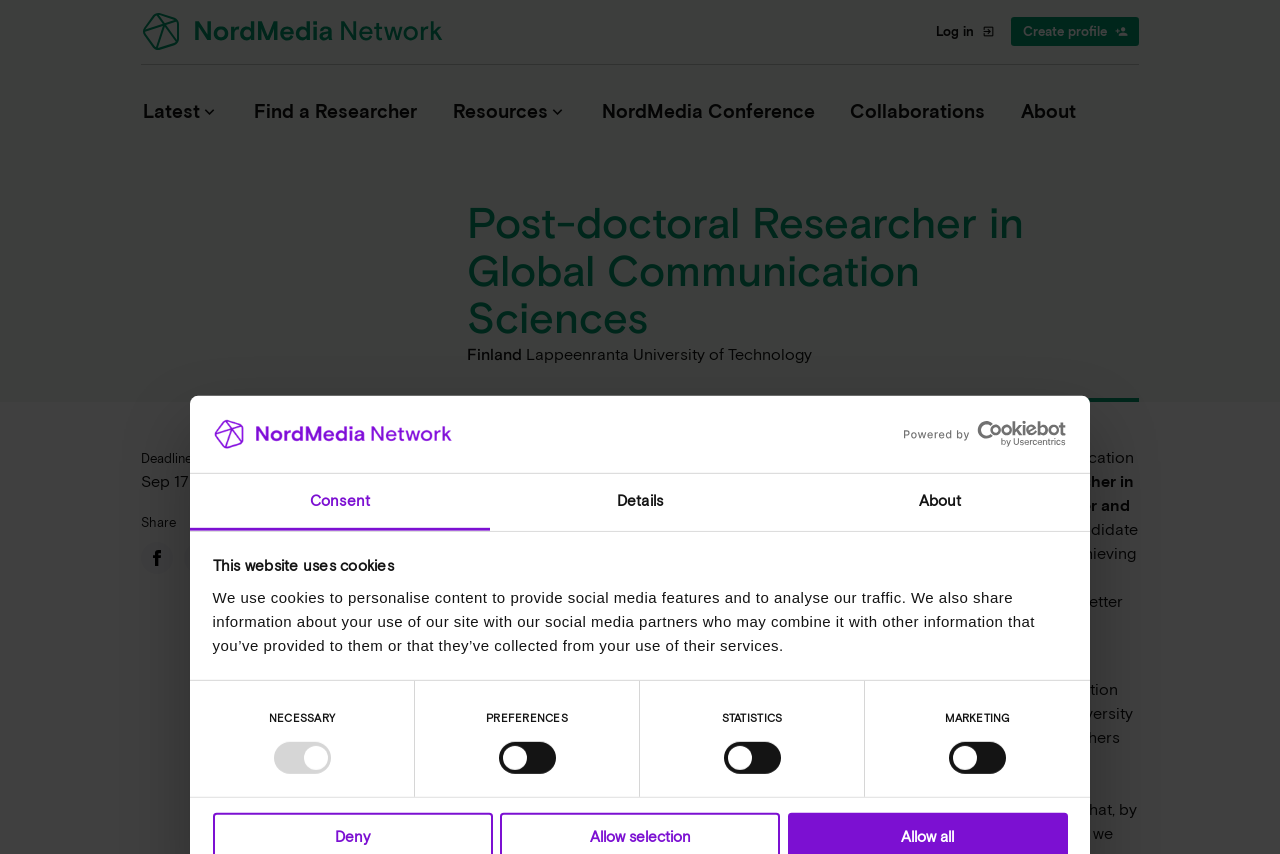Show me the bounding box coordinates of the clickable region to achieve the task as per the instruction: "View all Latest".

[0.122, 0.184, 0.265, 0.221]